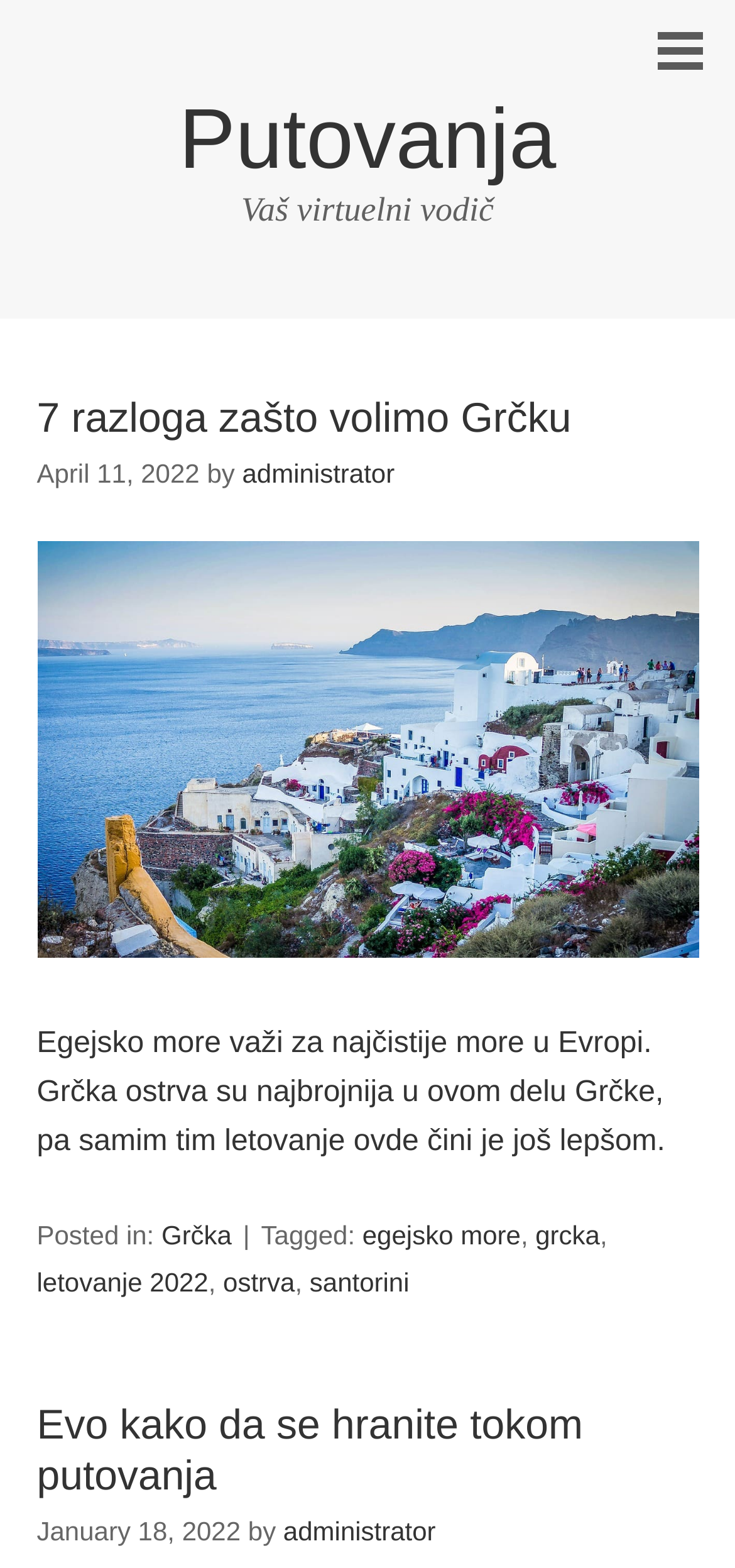Offer an extensive depiction of the webpage and its key elements.

The webpage appears to be a travel blog or guide, with the title "Putovanja – Vaš virtuelni vodič" which translates to "Travel – Your Virtual Guide". 

At the top of the page, there is a heading "Putovanja" and a link with the same text. Below this, there is another heading "Vaš virtuelni vodič". 

The main content of the page is an article with a heading "7 razloga zašto volimo Grčku" which translates to "7 reasons why we love Greece". This heading is accompanied by a link, a timestamp, and the author's name. 

Below the heading, there is a paragraph of text describing the beauty of the Aegean Sea and the Greek islands, making it an attractive destination for travelers. 

Further down, there are links to related categories and tags, including "Grčka", "egejsko more", "grcka", "letovanje 2022", "ostrva", and "santorini". 

At the bottom of the page, there is another article with a heading "Evo kako da se hranite tokom putovanja" which translates to "Here's how to eat during travel". This heading is also accompanied by a link, a timestamp, and the author's name.